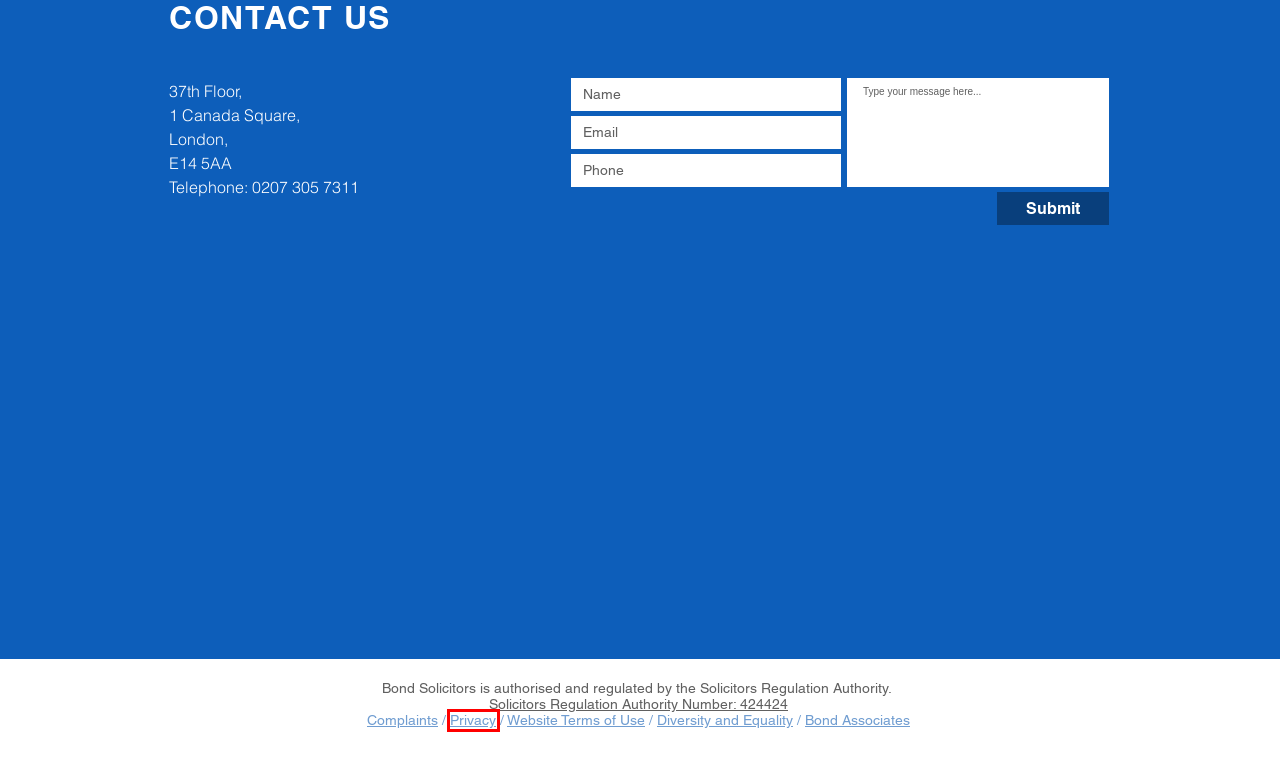Consider the screenshot of a webpage with a red bounding box around an element. Select the webpage description that best corresponds to the new page after clicking the element inside the red bounding box. Here are the candidates:
A. SRA | Organisation details | Solicitors Regulation Authority
B. RETAINER PACKAGES | Bond Solicitors
C. Solicitors | Bond Solicitors | England
D. OUR PEOPLE | Bond Solicitors
E. DEBT RECOVERY AND COSTS | Bond Solicitors
F. HOME | Bond Associates
G. LEGAL NOTICES | Bond Solicitors
H. TESTIMONIALS | Bond Solicitors

G